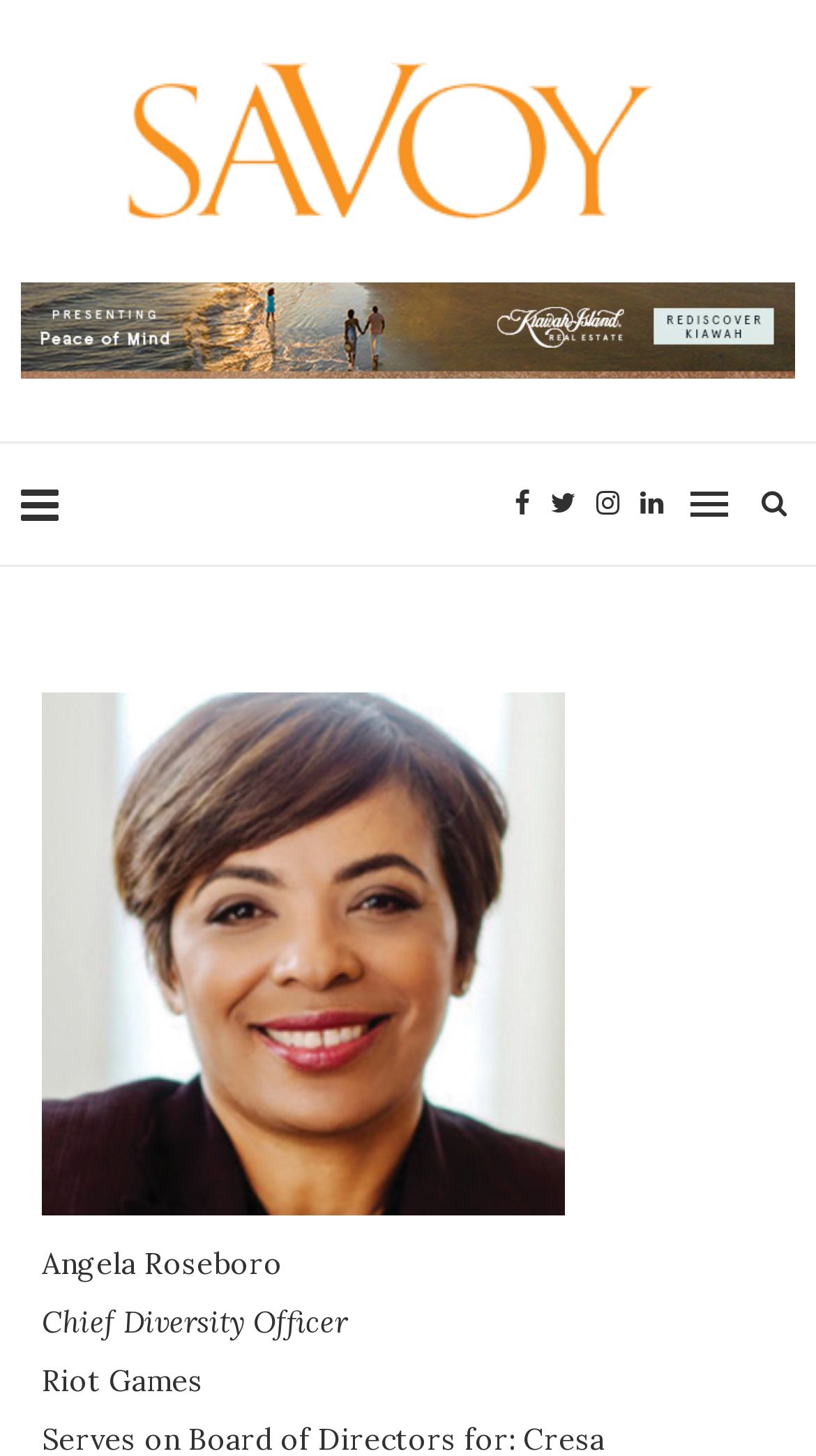What is Angela Roseboro's job title? Using the information from the screenshot, answer with a single word or phrase.

Chief Diversity Officer